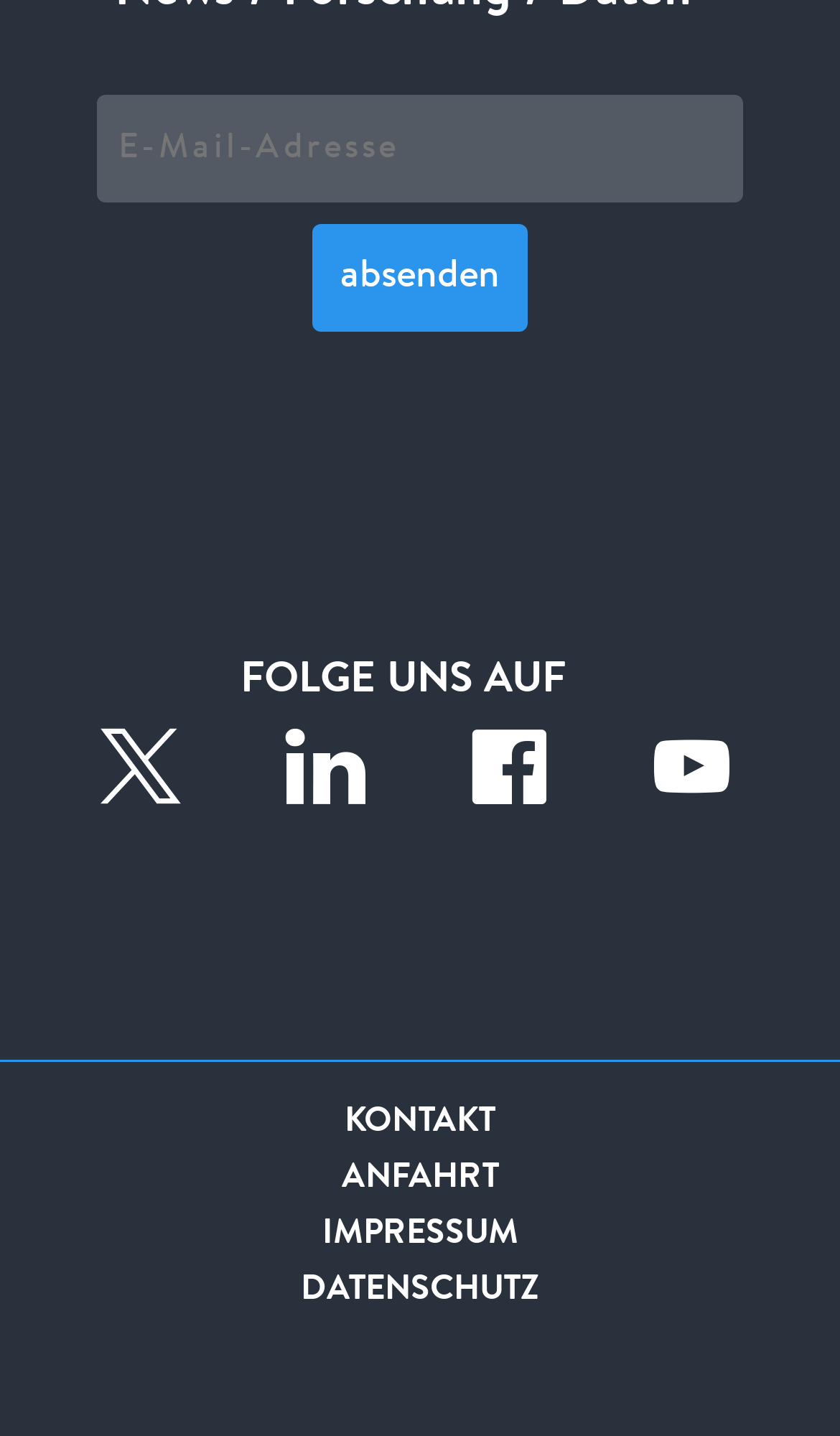How many links are present in the footer section? Based on the image, give a response in one word or a short phrase.

4